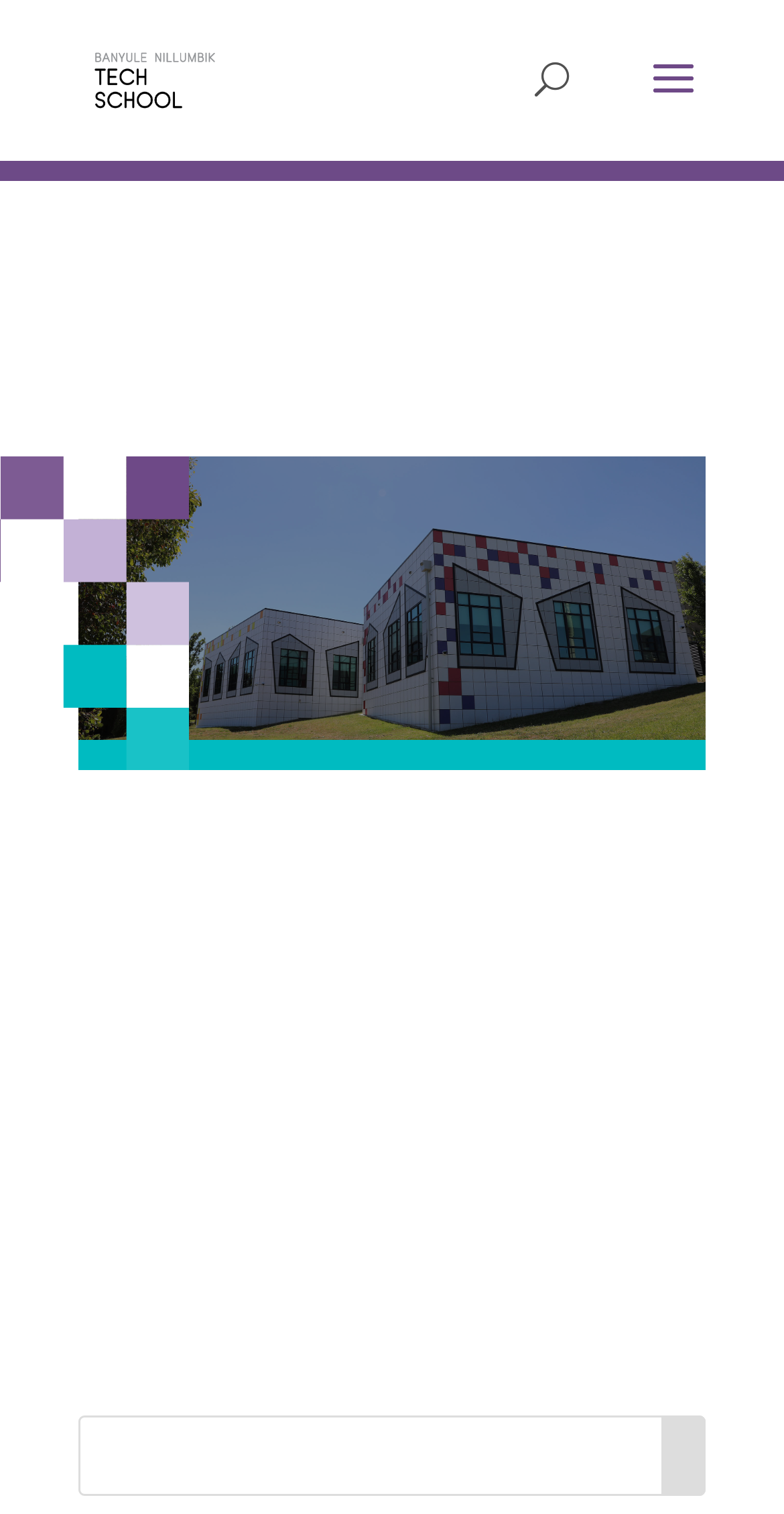Using the given element description, provide the bounding box coordinates (top-left x, top-left y, bottom-right x, bottom-right y) for the corresponding UI element in the screenshot: alt="Banyule Nillumbik Tech School"

[0.1, 0.037, 0.294, 0.066]